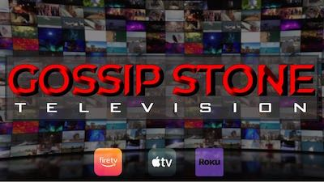Respond to the question below with a single word or phrase:
What type of design is the logo set against?

Modern